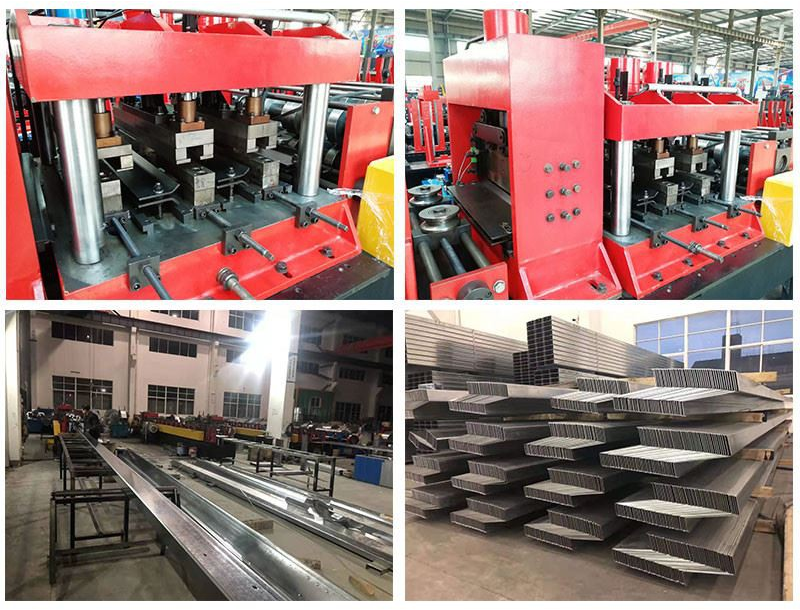What are the finished steel products used for?
From the details in the image, answer the question comprehensively.

The unique shapes of the finished steel products in the lower half of the image suggest that they have been processed for specific applications, possibly related to construction or structural engineering, given their varied forms and the industrial setting.